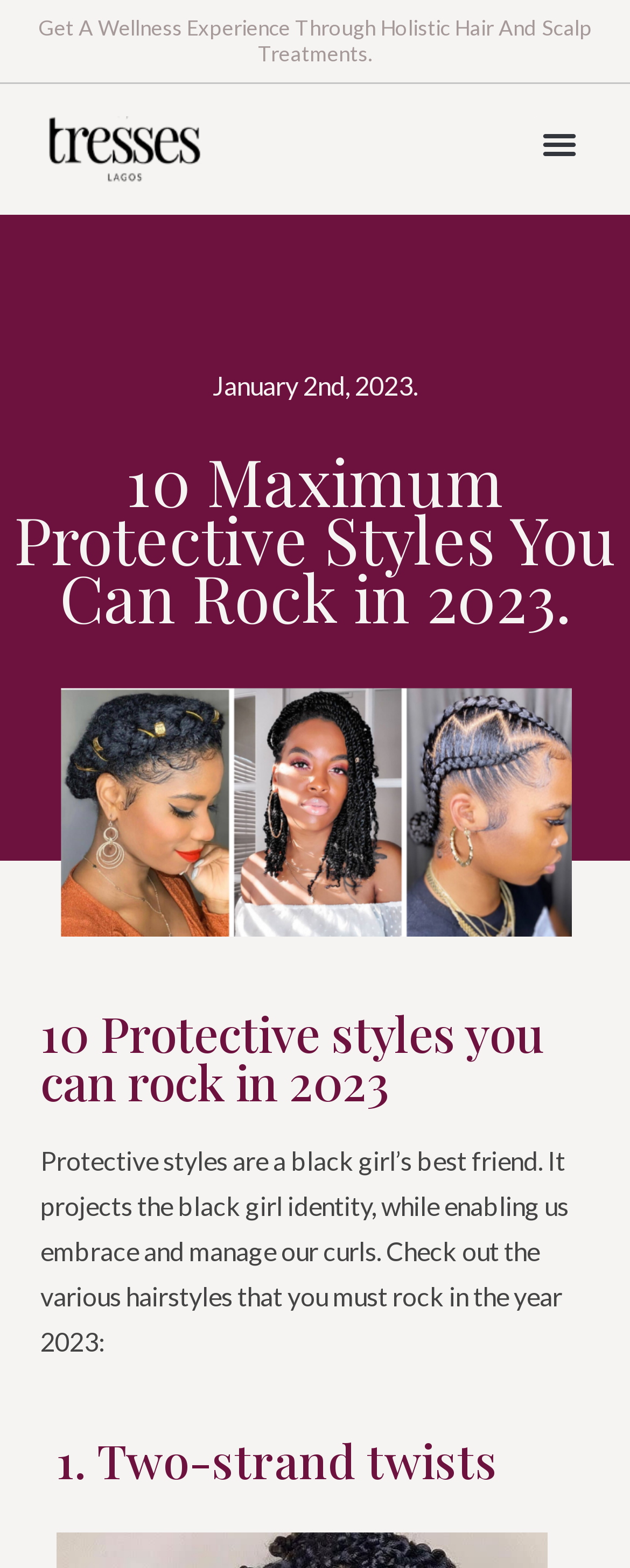Predict the bounding box for the UI component with the following description: "Menu".

[0.846, 0.074, 0.93, 0.108]